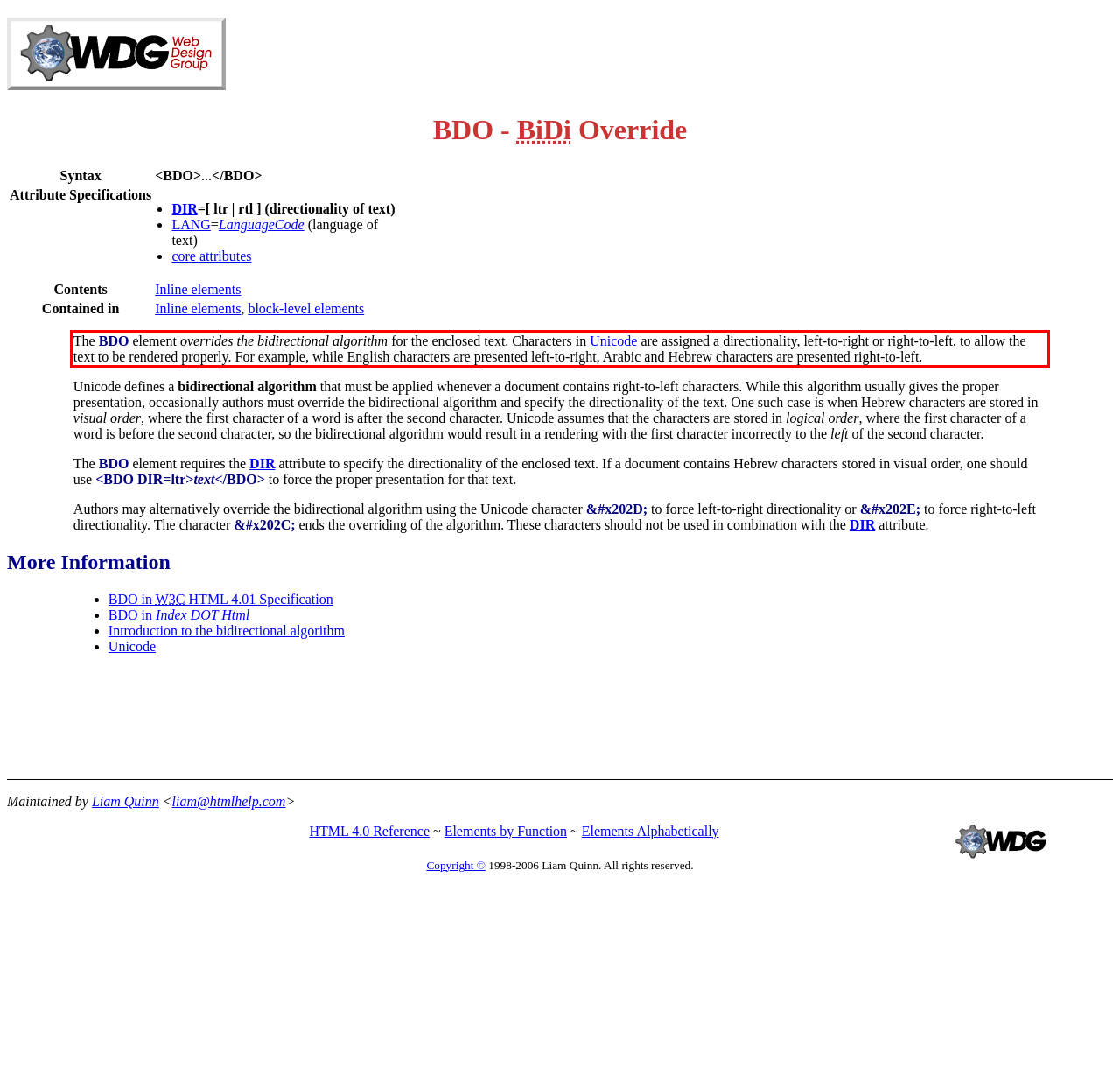Analyze the screenshot of the webpage and extract the text from the UI element that is inside the red bounding box.

The BDO element overrides the bidirectional algorithm for the enclosed text. Characters in Unicode are assigned a directionality, left-to-right or right-to-left, to allow the text to be rendered properly. For example, while English characters are presented left-to-right, Arabic and Hebrew characters are presented right-to-left.